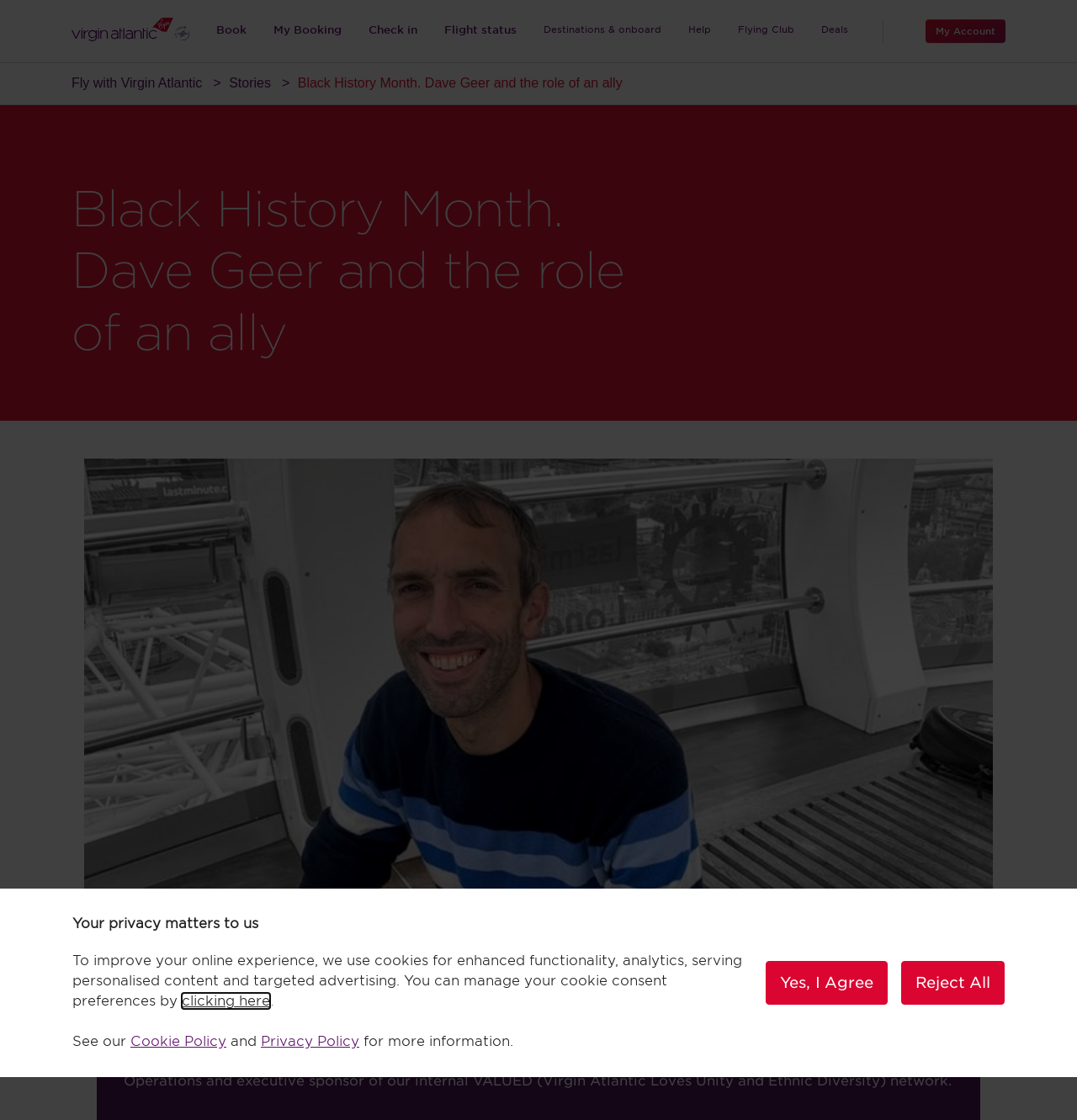Identify the coordinates of the bounding box for the element that must be clicked to accomplish the instruction: "Click the Virgin Atlantic logo".

[0.066, 0.015, 0.176, 0.04]